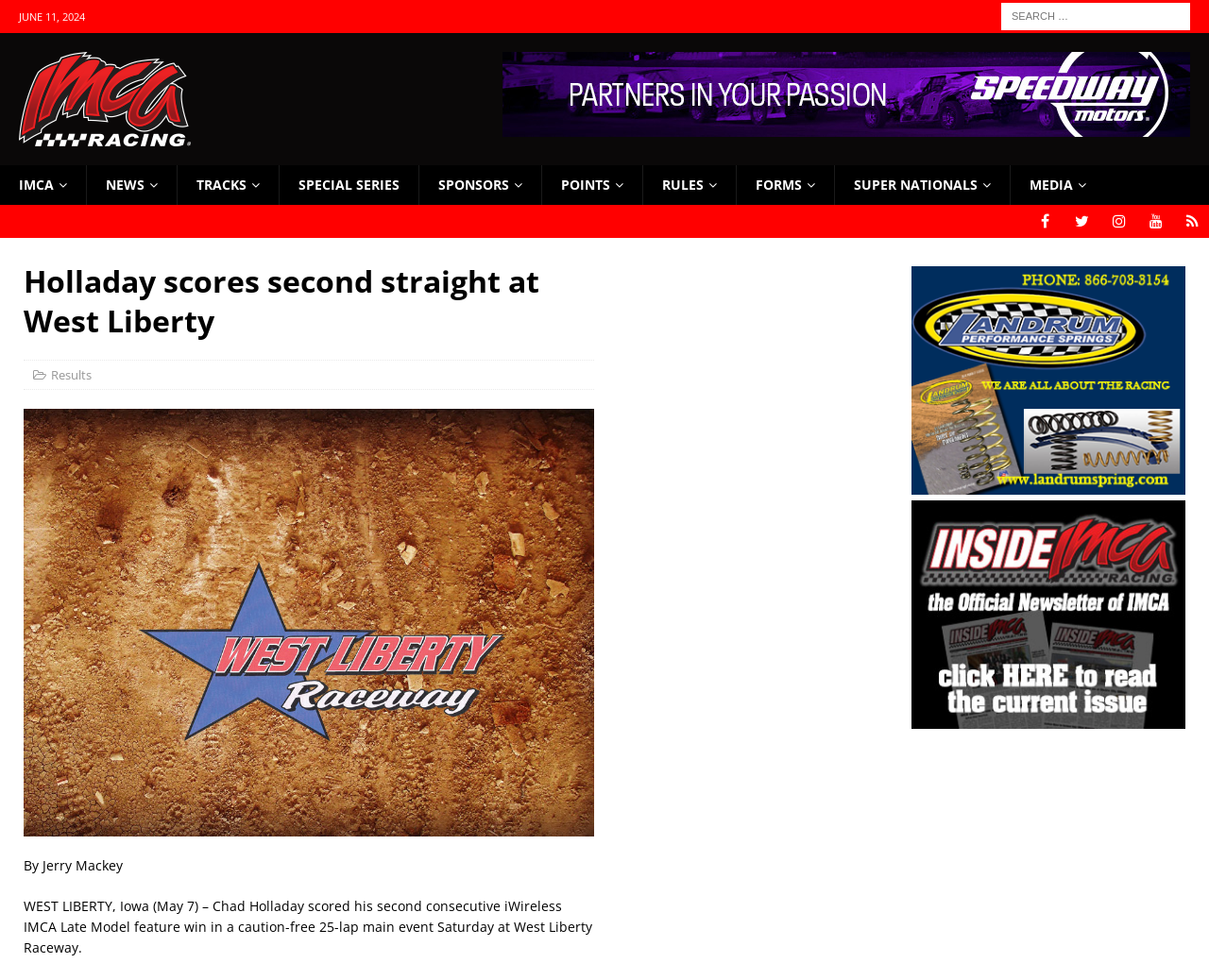How many laps are mentioned in the article?
Provide an in-depth and detailed explanation in response to the question.

I found the number of laps '25' in the article text, which is located in a StaticText element with bounding box coordinates [0.02, 0.915, 0.49, 0.976]. The text mentions 'Chad Holladay scored his second consecutive iWireless IMCA Late Model feature win in a caution-free 25-lap main event Saturday at West Liberty Raceway.'